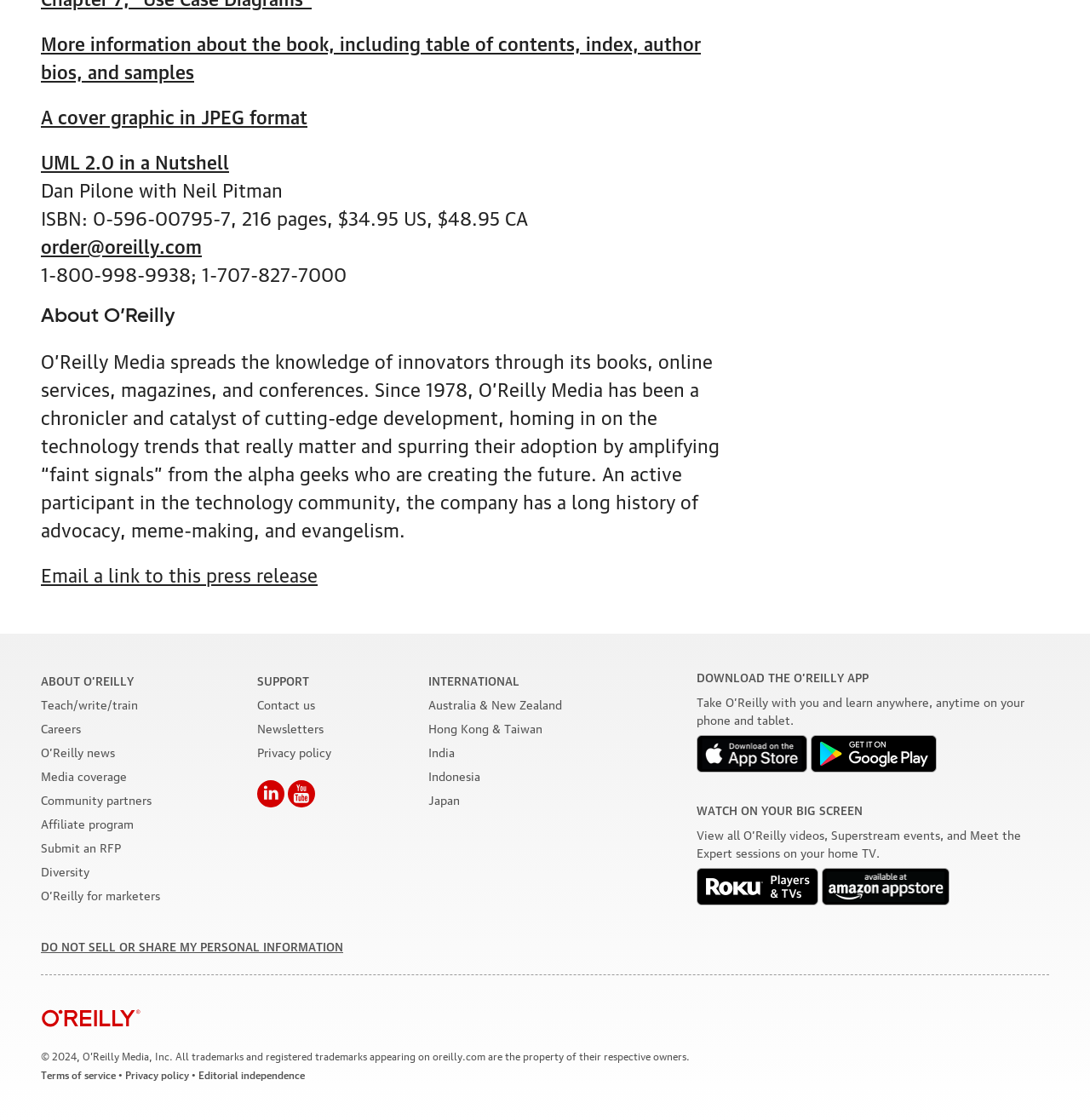Kindly determine the bounding box coordinates for the clickable area to achieve the given instruction: "Learn about O'Reilly".

[0.038, 0.596, 0.195, 0.617]